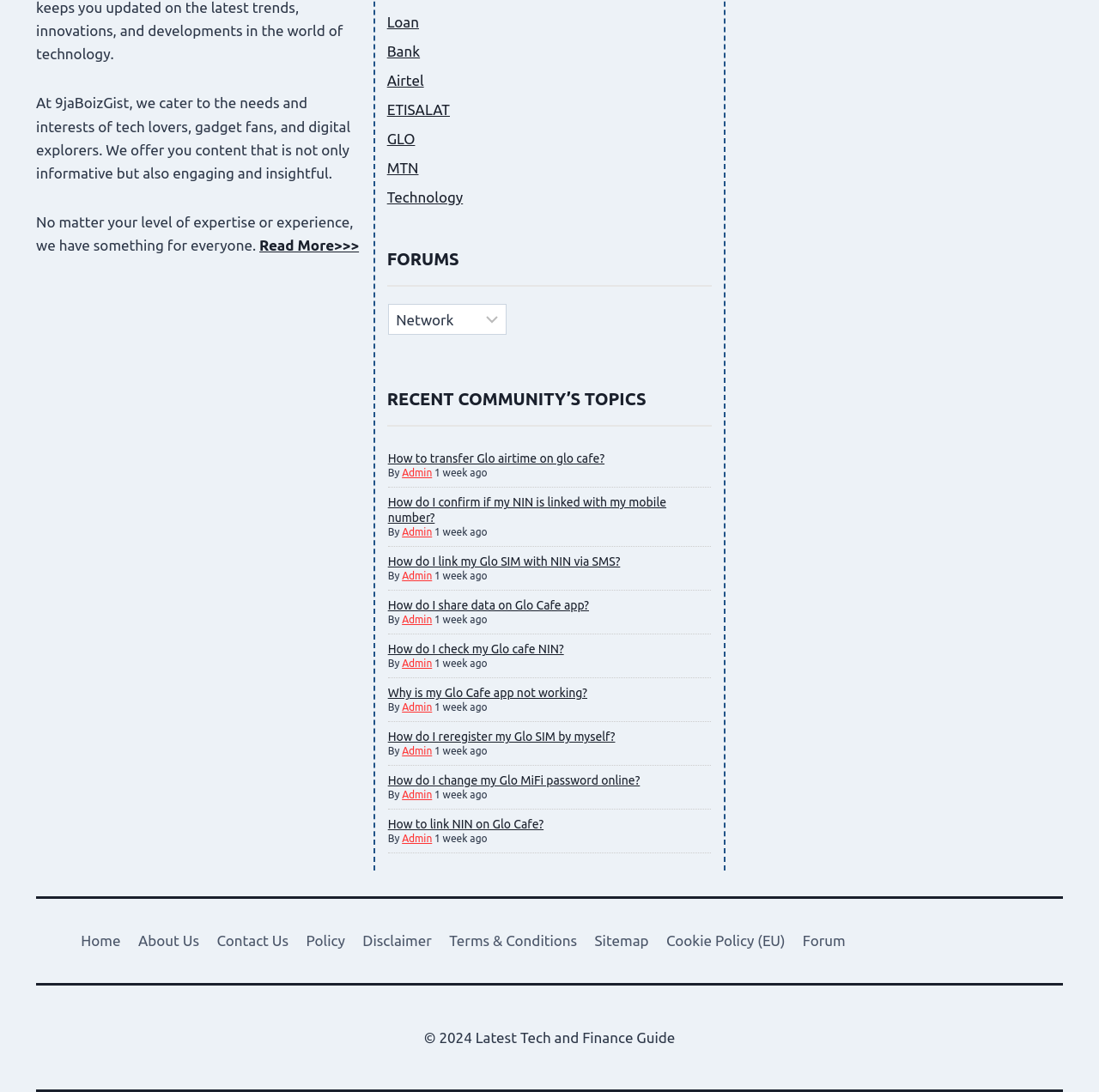Refer to the screenshot and give an in-depth answer to this question: What is the copyright year of the website?

The copyright information at the bottom of the webpage indicates that the website's copyright year is 2024, suggesting that the website was created or updated in that year.